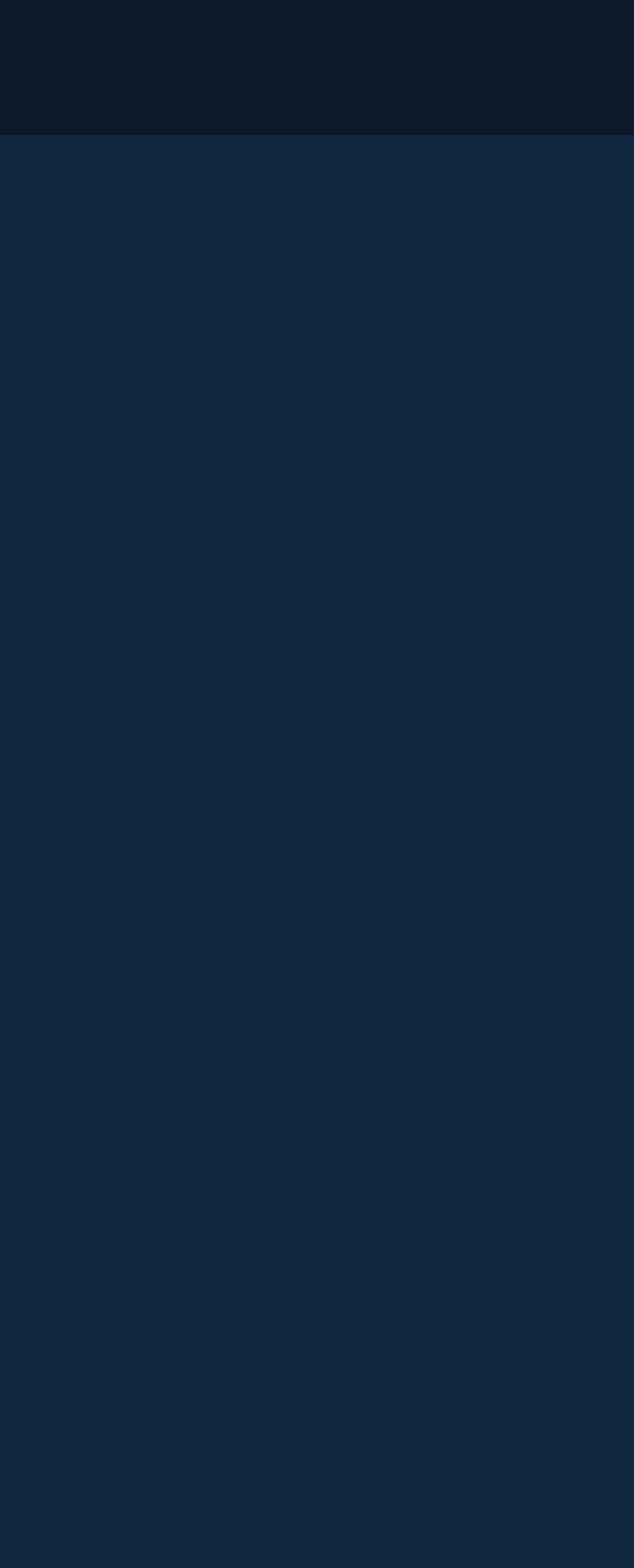Please find the bounding box coordinates of the element that needs to be clicked to perform the following instruction: "Check the COPYRIGHT information". The bounding box coordinates should be four float numbers between 0 and 1, represented as [left, top, right, bottom].

[0.158, 0.47, 0.842, 0.516]